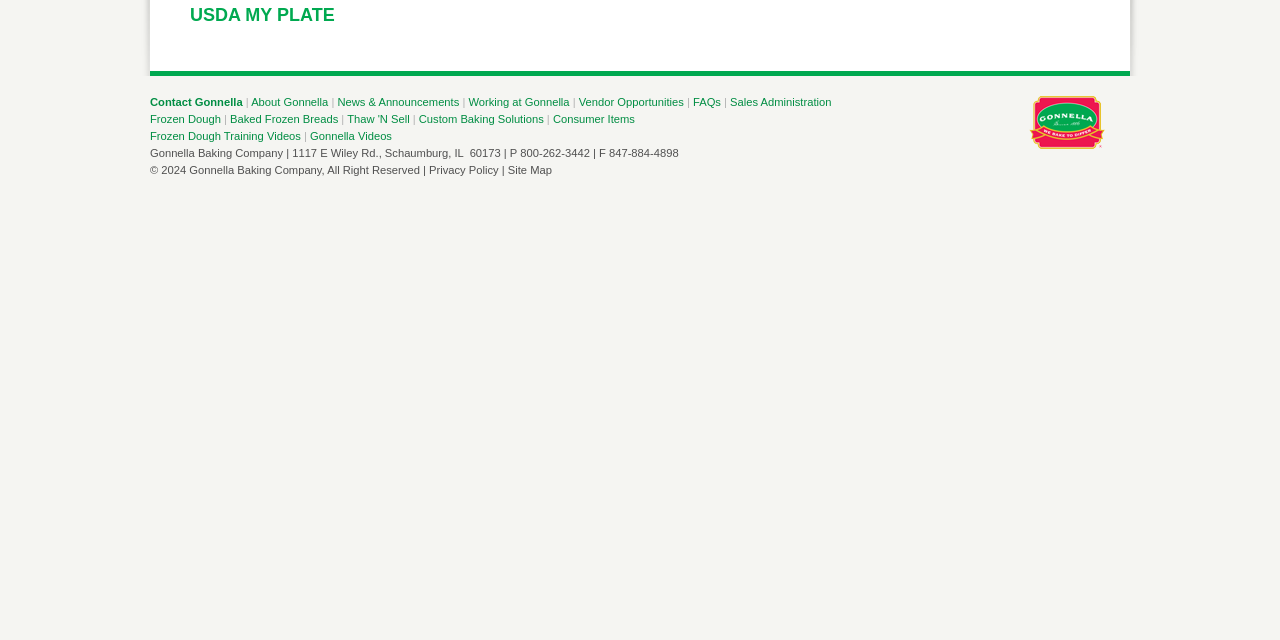Identify the bounding box for the described UI element: "Custom Baking Solutions".

[0.327, 0.177, 0.425, 0.195]